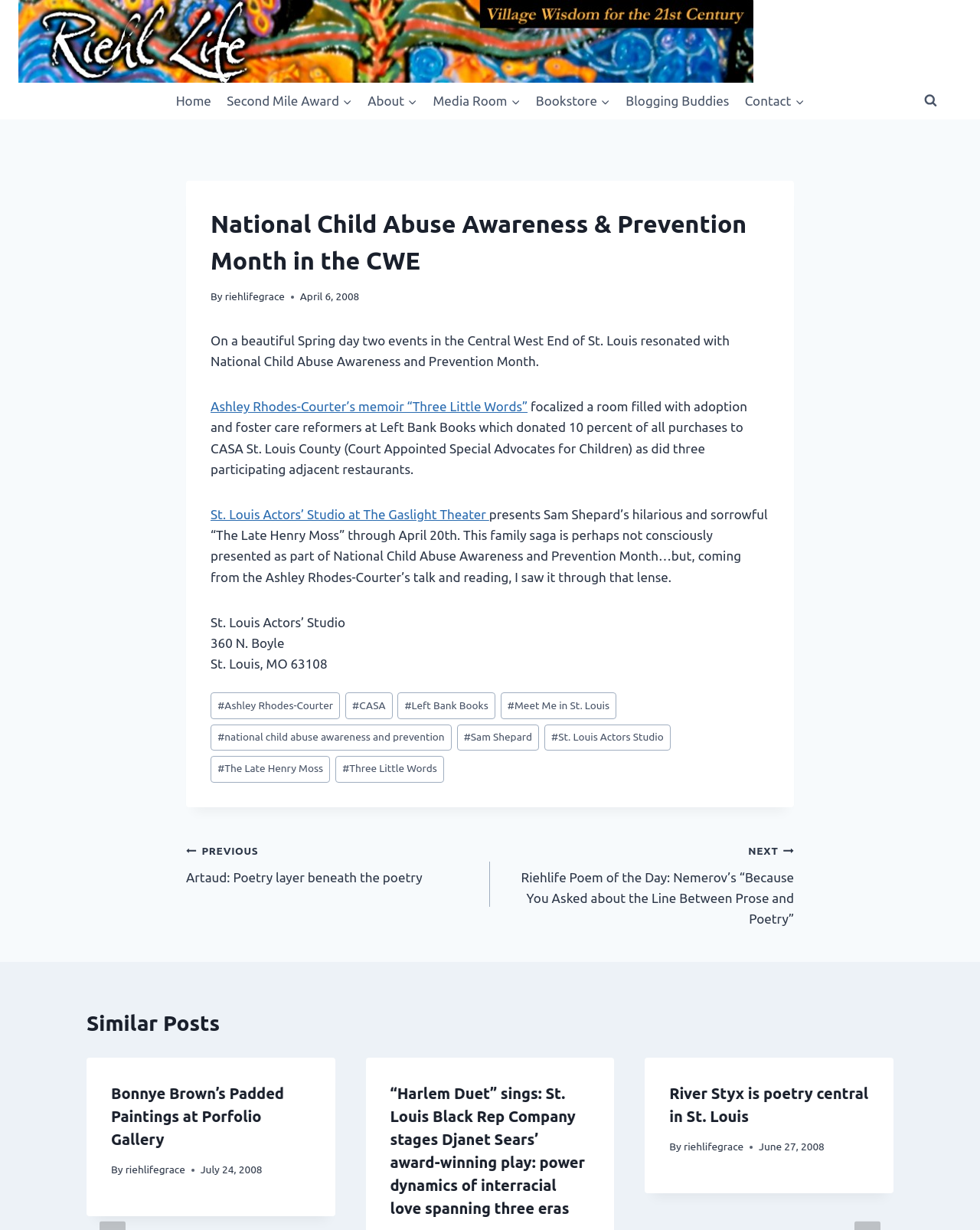Describe the webpage in detail, including text, images, and layout.

This webpage is about National Child Abuse Awareness and Prevention Month in the Central West End (CWE) of St. Louis. At the top, there is a header section with a logo and a navigation menu with links to various pages, including Home, Second Mile Award, About, Media Room, Bookstore, Blogging Buddies, and Contact. 

Below the header, there is a main article section that discusses two events in CWE that resonate with National Child Abuse Awareness and Prevention Month. The article is divided into several paragraphs, with links to relevant pages, such as Ashley Rhodes-Courter's memoir "Three Little Words" and St. Louis Actors' Studio at The Gaslight Theater. The article also mentions a book reading event at Left Bank Books, which donated 10% of its purchases to CASA St. Louis County.

On the right side of the article, there is a sidebar with a search form and a list of post tags, including Ashley Rhodes-Courter, CASA, Left Bank Books, and National Child Abuse Awareness and Prevention. 

At the bottom of the page, there are two sections: Post Navigation and Similar Posts. The Post Navigation section has links to previous and next posts, while the Similar Posts section displays three related articles, each with a heading, author, and date. These articles are about Bonnye Brown's padded paintings at Porfolio Gallery, "Harlem Duet" staged by St. Louis Black Rep Company, and River Styx being poetry central in St. Louis.